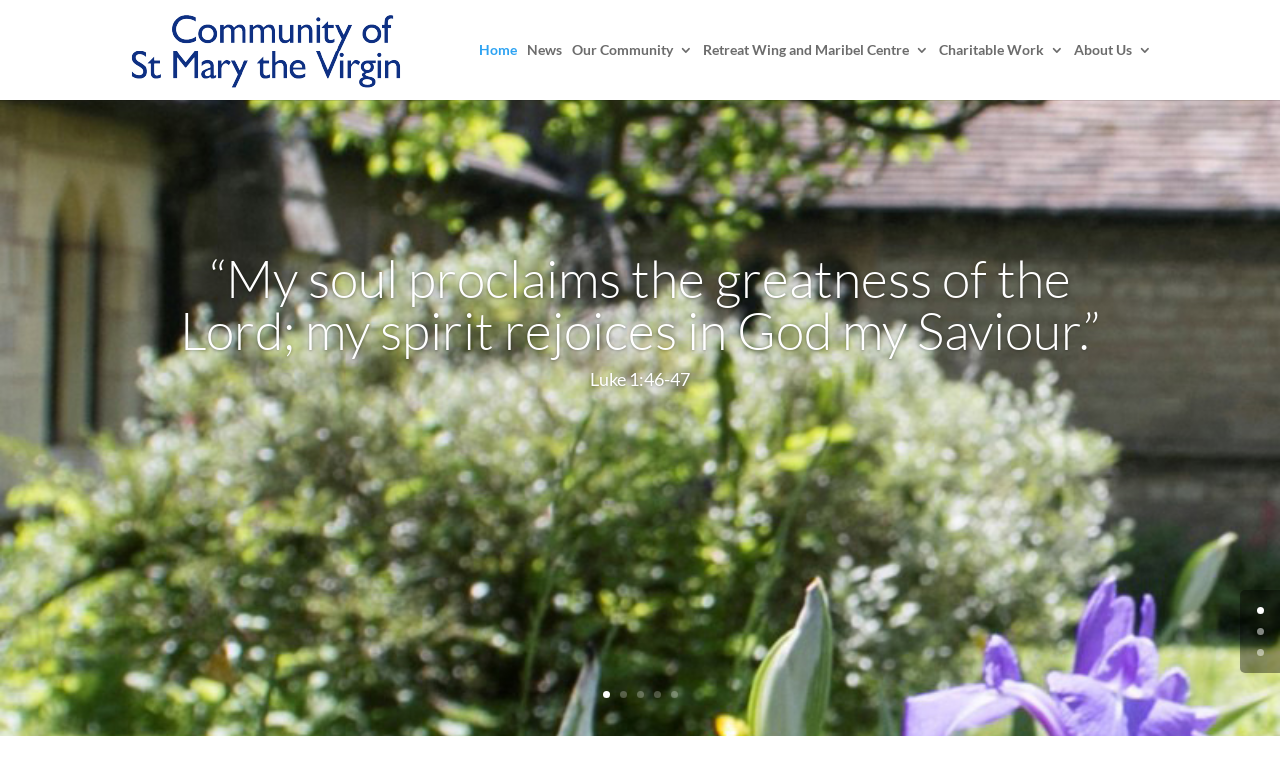What is the quote on the webpage?
Please respond to the question with a detailed and thorough explanation.

The quote is located in a heading element on the webpage, and it is attributed to Luke 1:46-47.